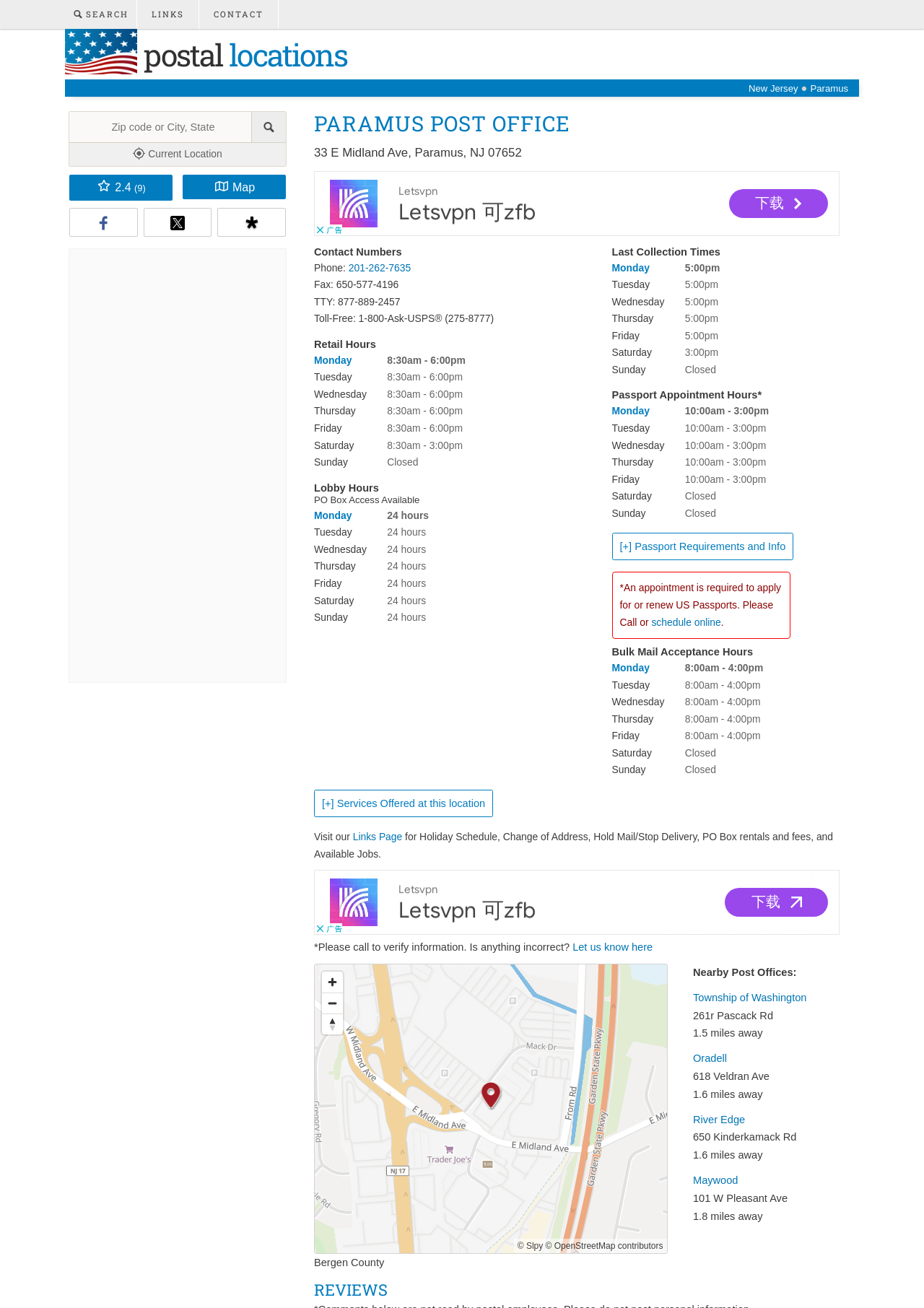What is the phone number of the post office?
Please answer the question with a single word or phrase, referencing the image.

201-262-7635